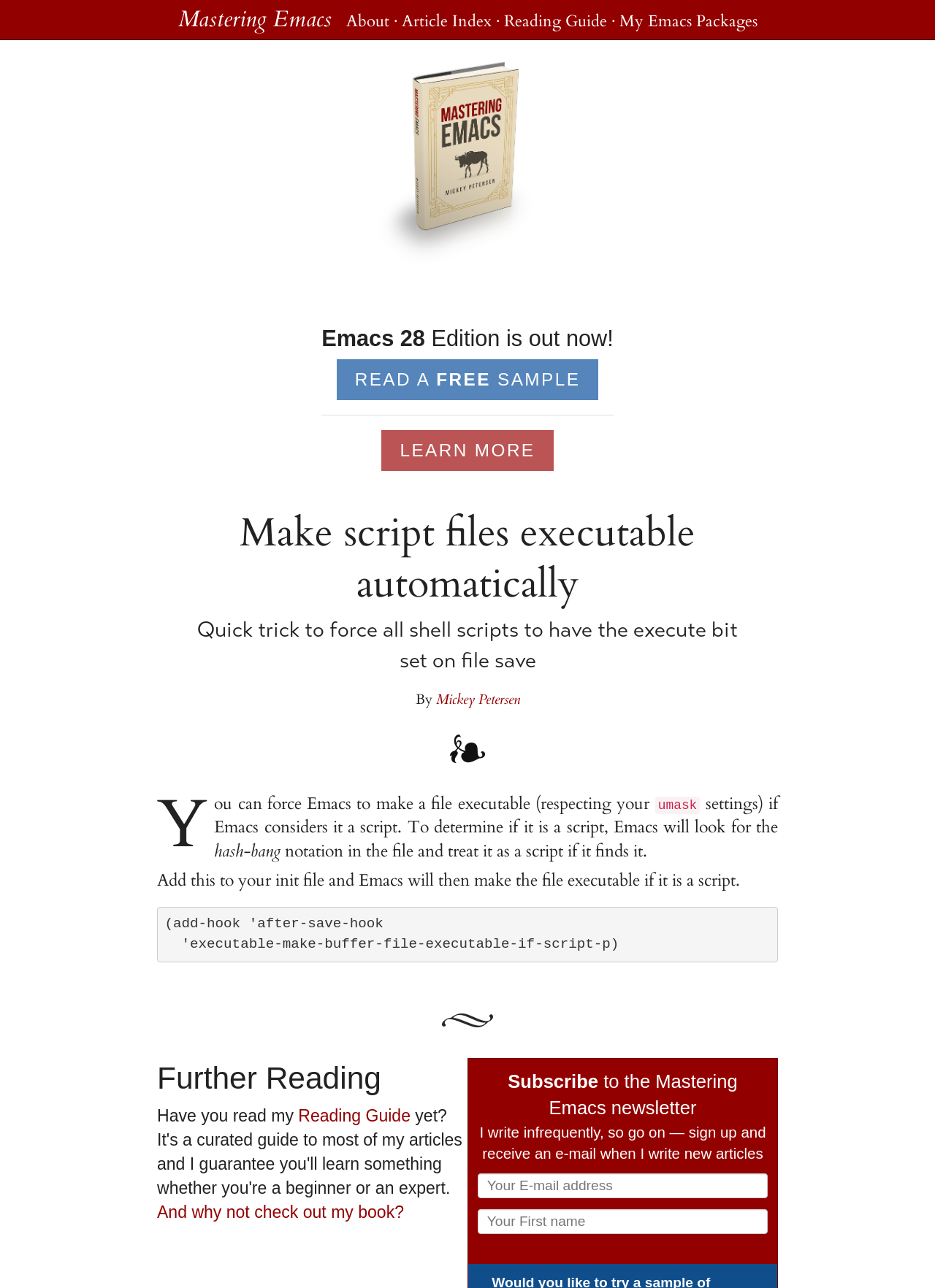Locate the bounding box coordinates of the item that should be clicked to fulfill the instruction: "Click on the 'READ A FREE SAMPLE' link".

[0.36, 0.286, 0.64, 0.302]